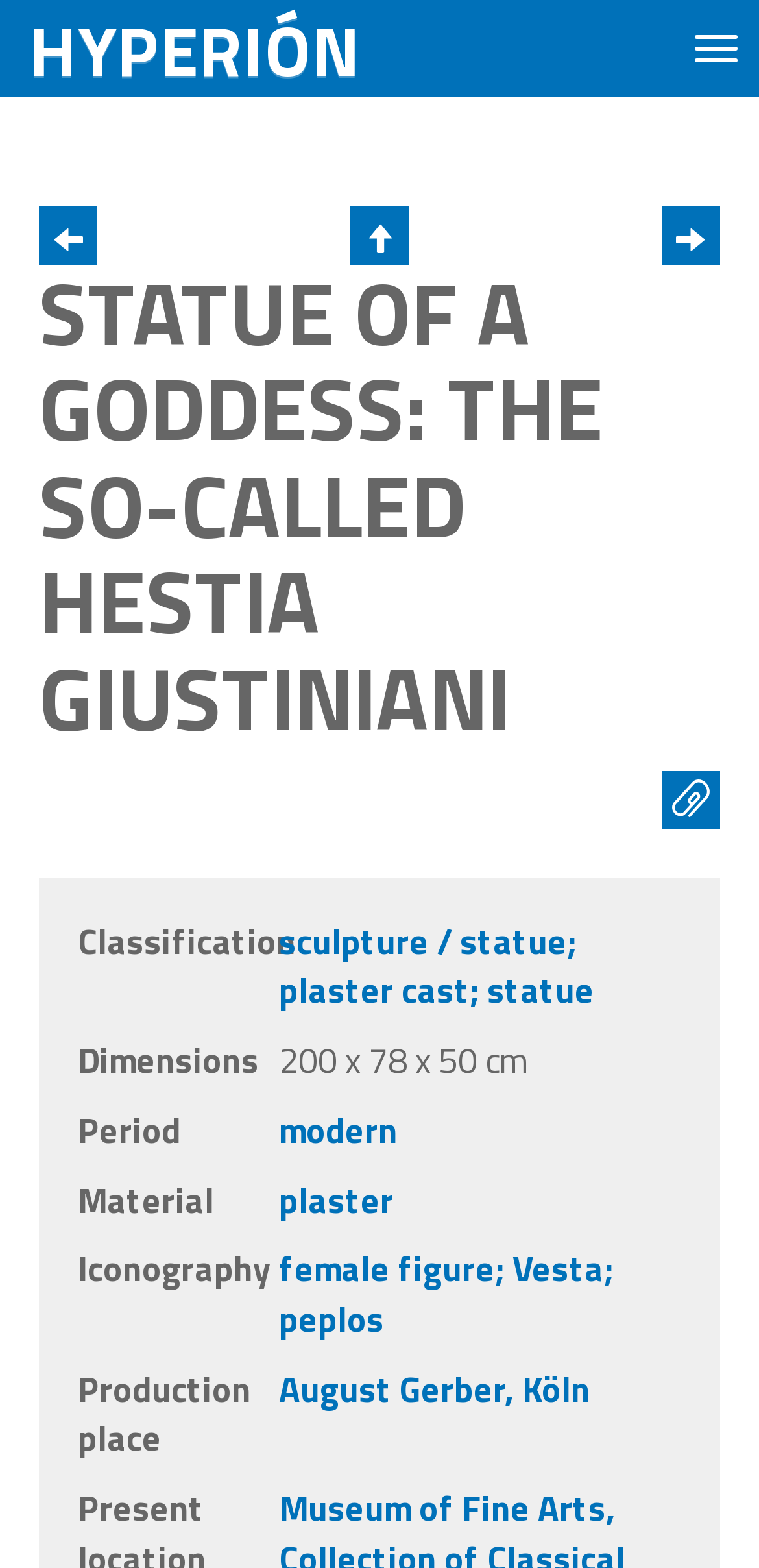Find the bounding box coordinates of the element to click in order to complete the given instruction: "Explore the production place."

[0.368, 0.869, 0.778, 0.902]